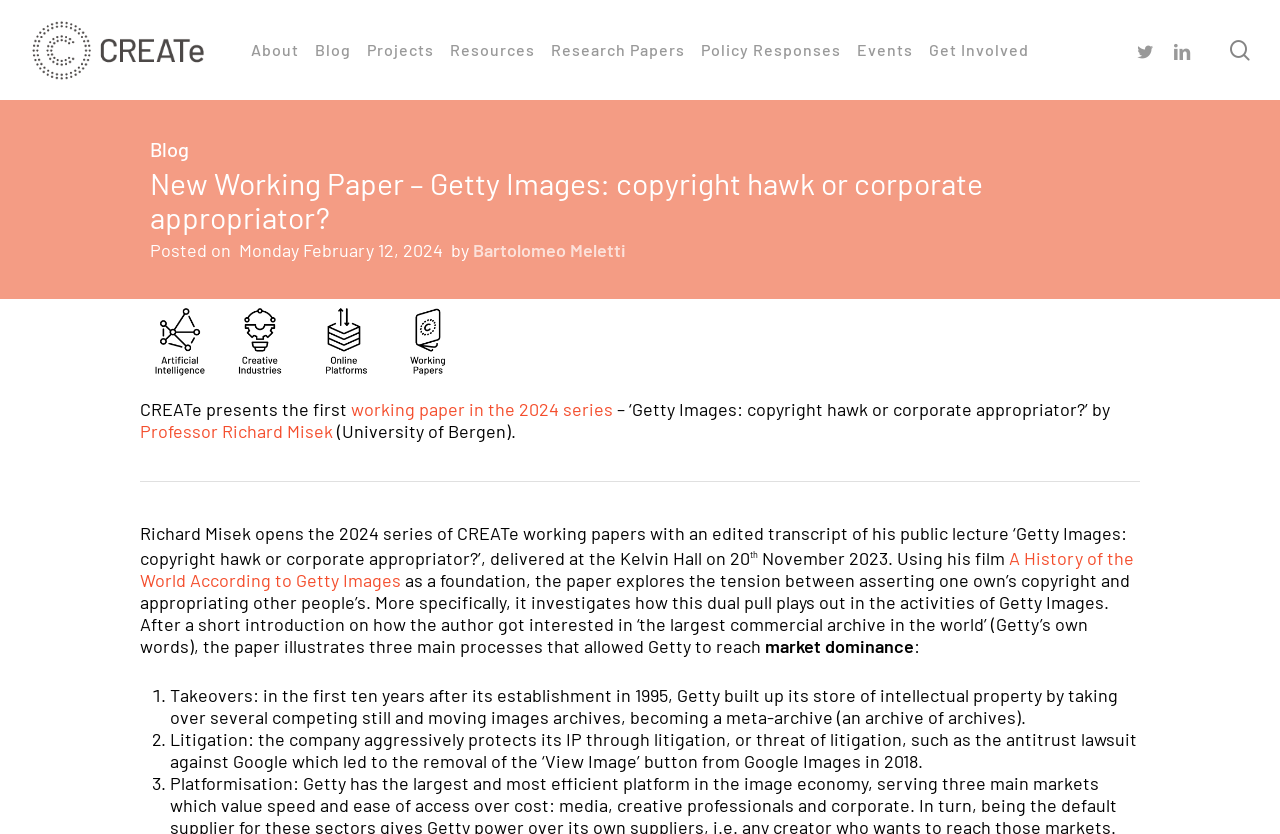Provide the bounding box coordinates for the UI element that is described by this text: "parent_node: Contact Us". The coordinates should be in the form of four float numbers between 0 and 1: [left, top, right, bottom].

None